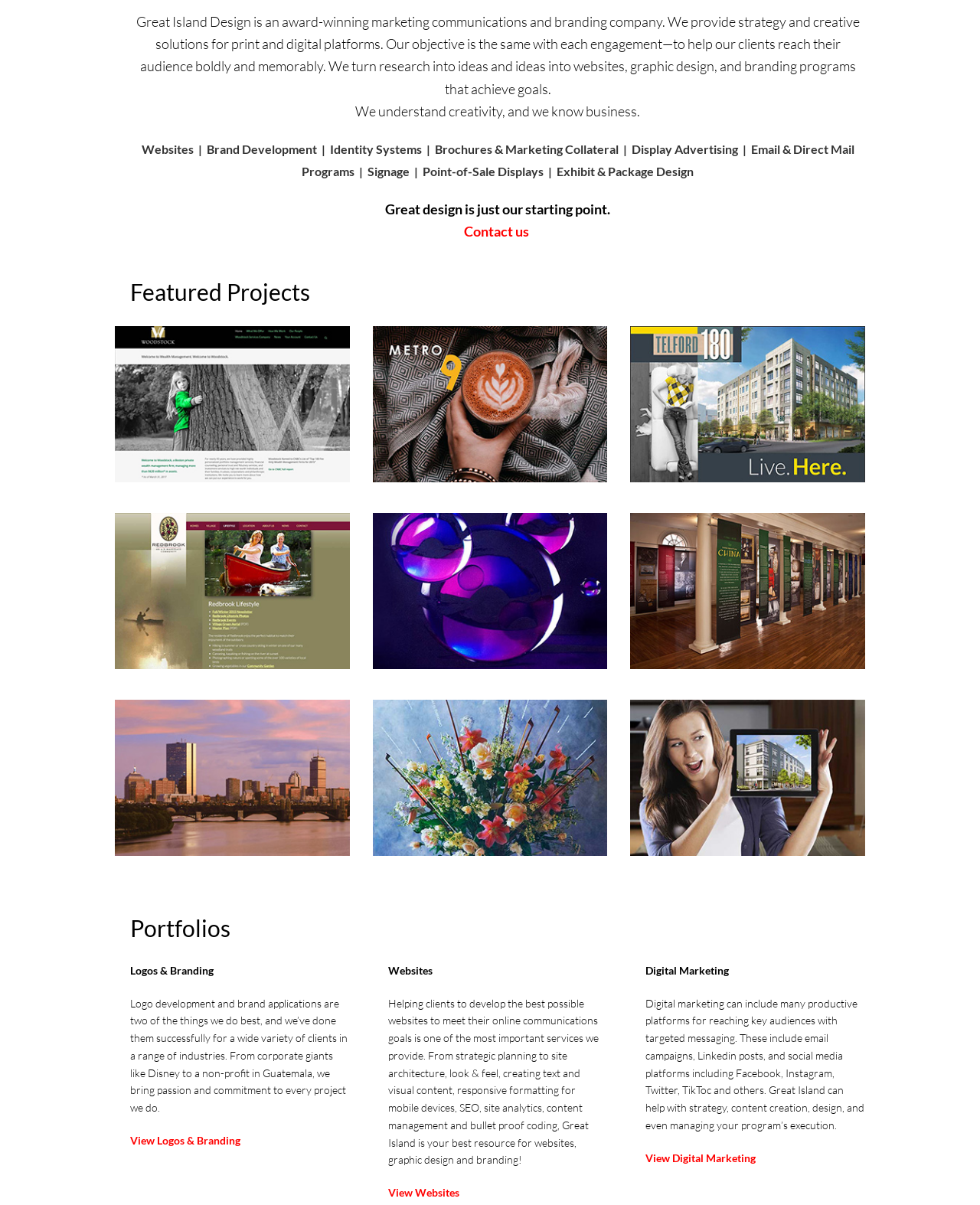From the webpage screenshot, identify the region described by View Logos & Branding. Provide the bounding box coordinates as (top-left x, top-left y, bottom-right x, bottom-right y), with each value being a floating point number between 0 and 1.

[0.133, 0.941, 0.245, 0.952]